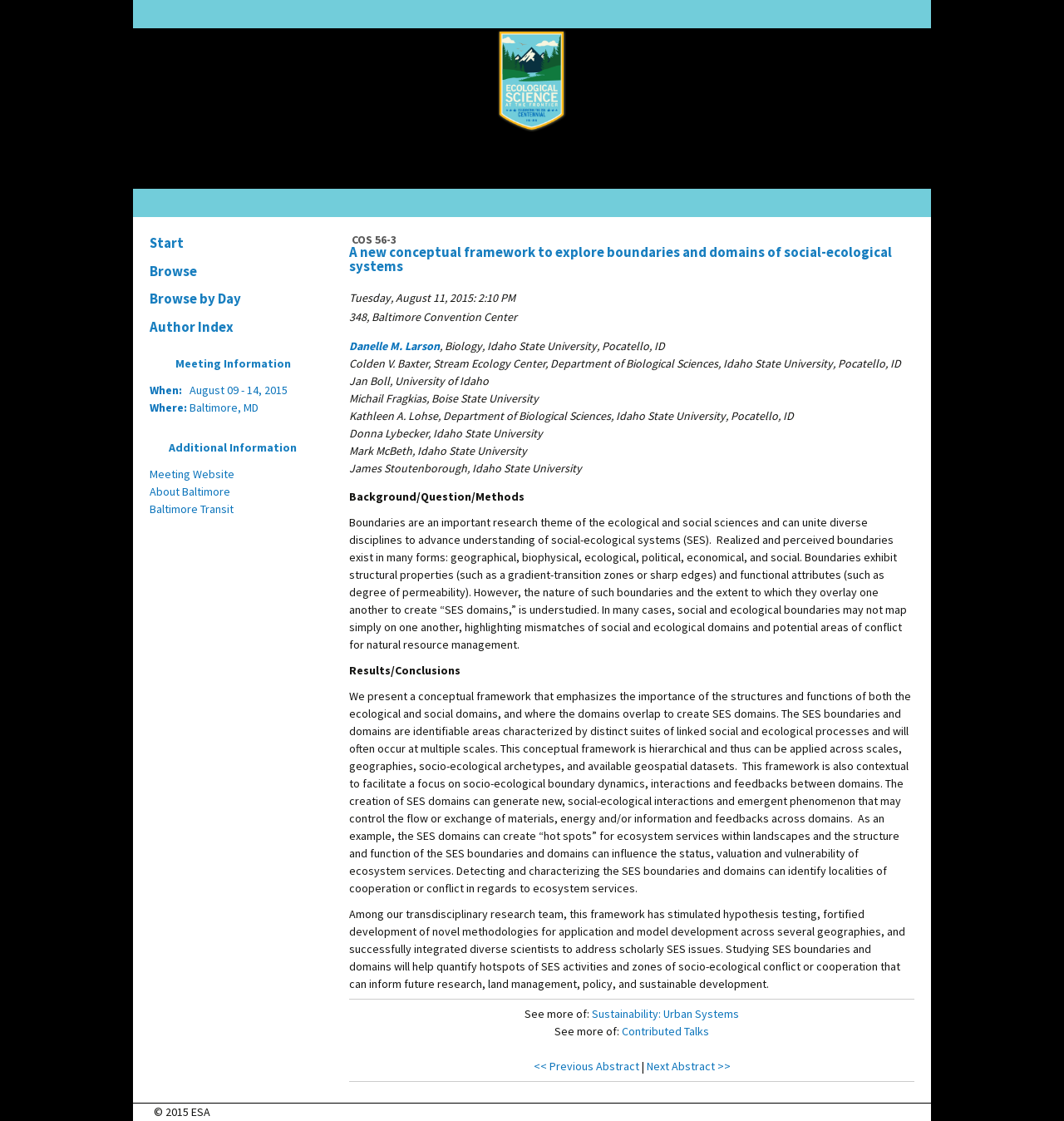Given the element description Sustainability: Urban Systems, identify the bounding box coordinates for the UI element on the webpage screenshot. The format should be (top-left x, top-left y, bottom-right x, bottom-right y), with values between 0 and 1.

[0.556, 0.897, 0.695, 0.91]